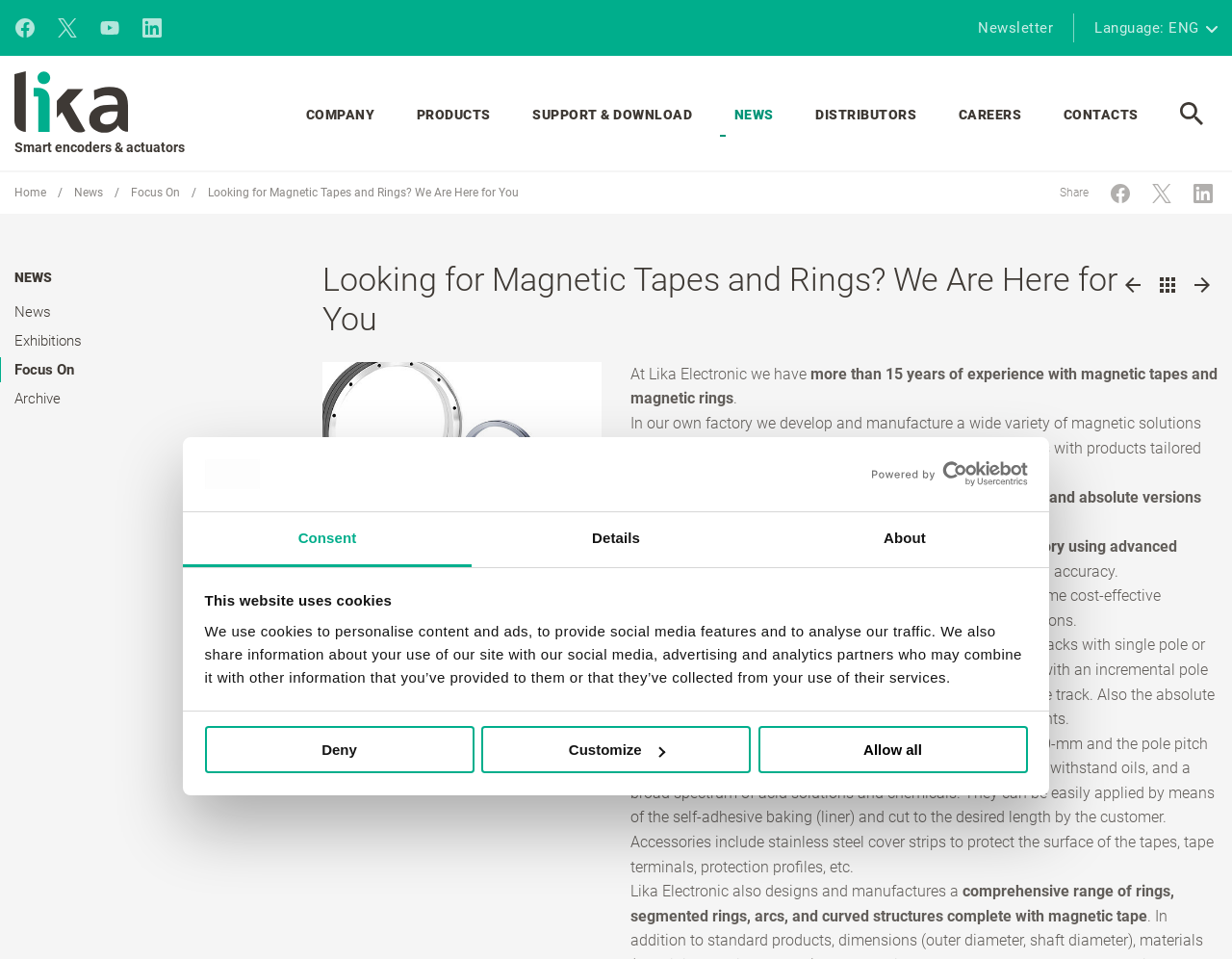Show the bounding box coordinates for the element that needs to be clicked to execute the following instruction: "Read the latest News". Provide the coordinates in the form of four float numbers between 0 and 1, i.e., [left, top, right, bottom].

[0.012, 0.074, 0.098, 0.161]